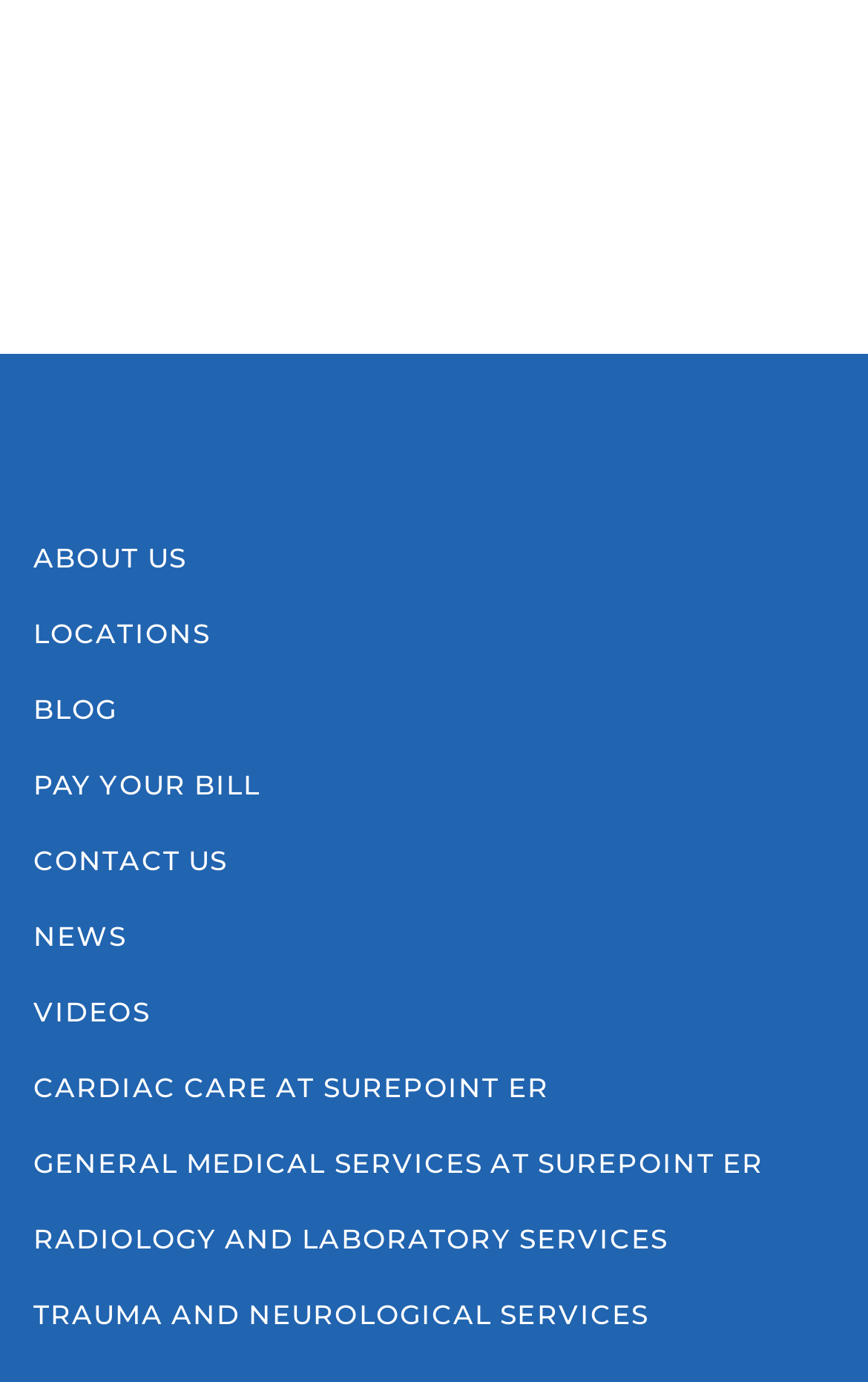Locate and provide the bounding box coordinates for the HTML element that matches this description: "About Us".

[0.038, 0.392, 0.214, 0.416]